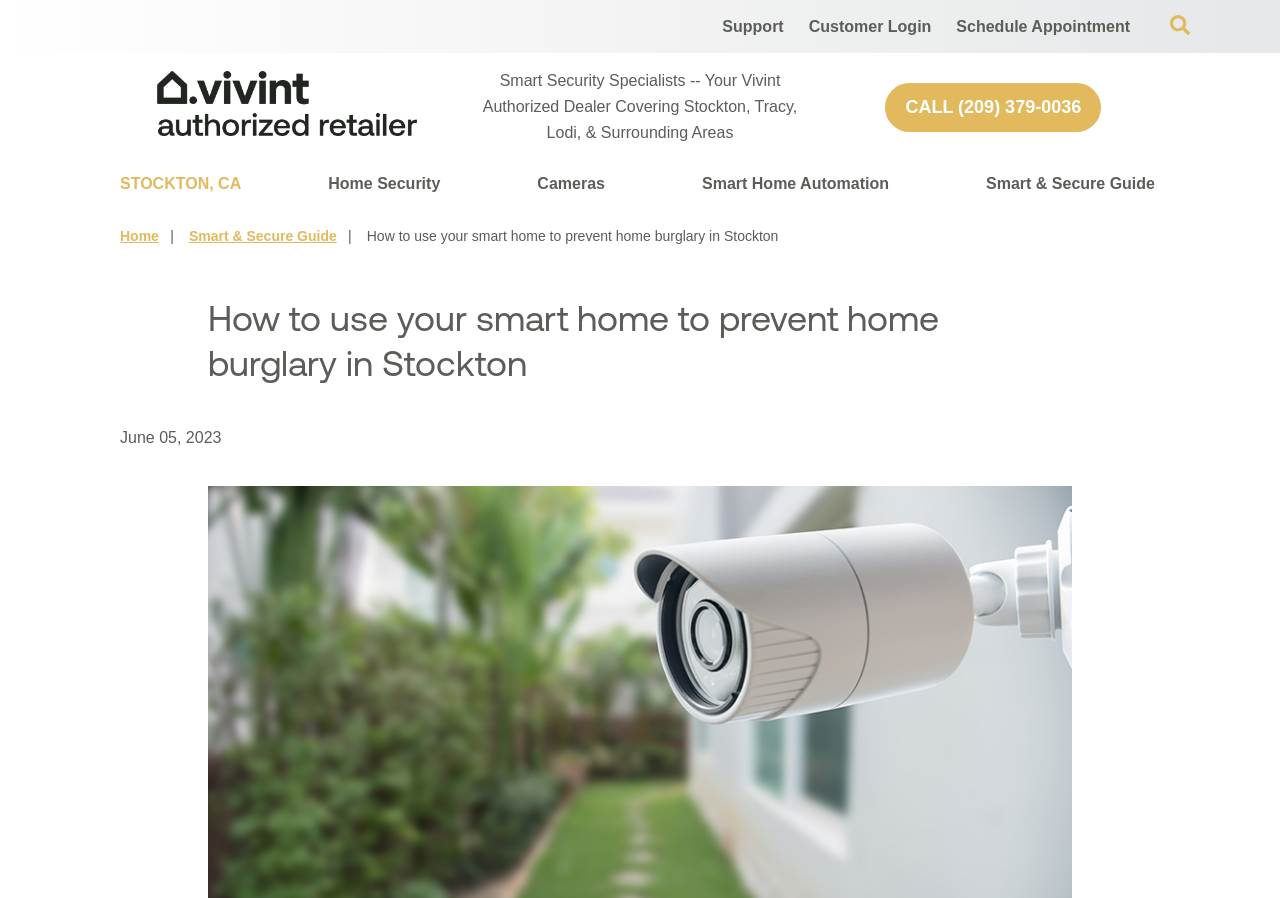Find the bounding box coordinates of the clickable area required to complete the following action: "View Home Security".

[0.256, 0.179, 0.344, 0.231]